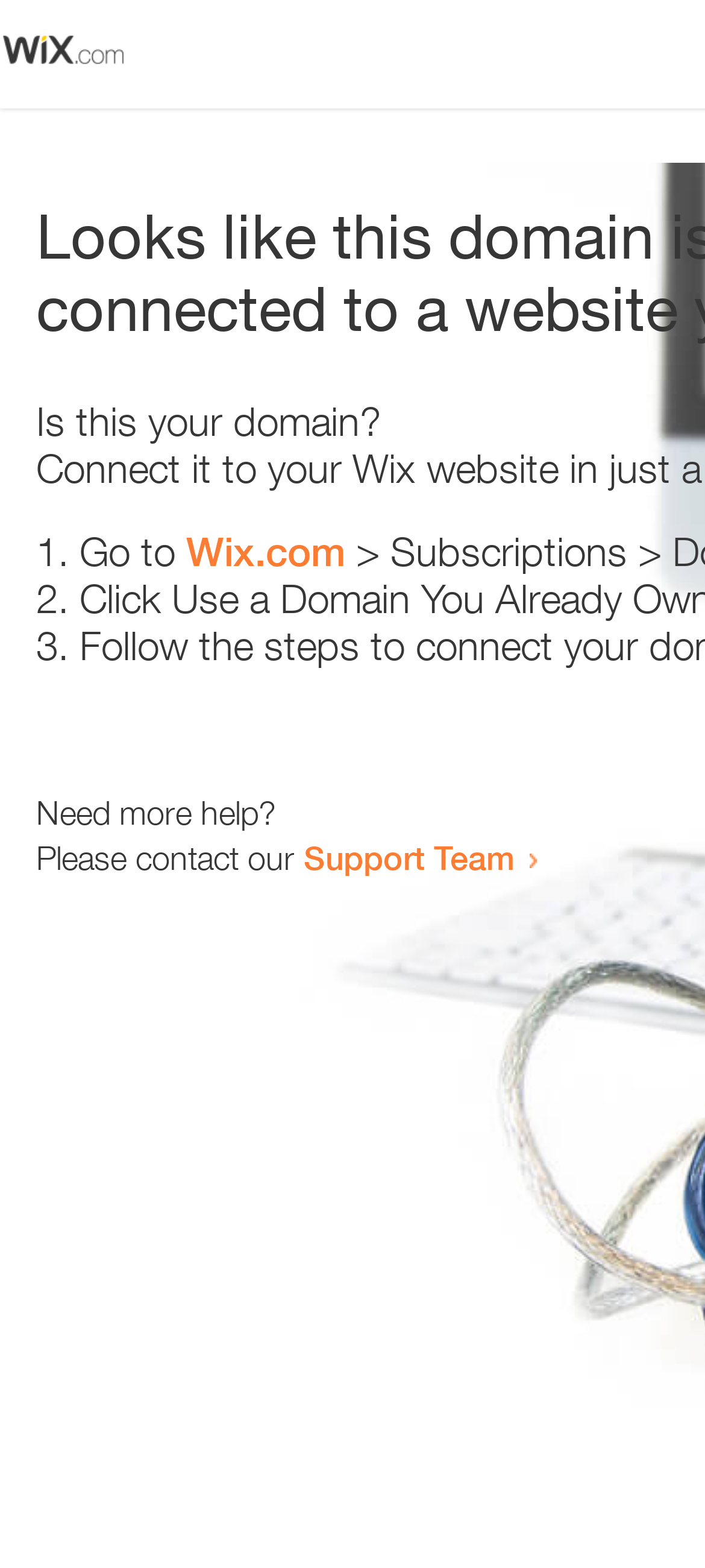Using the description "Wix.com", locate and provide the bounding box of the UI element.

[0.264, 0.337, 0.49, 0.367]